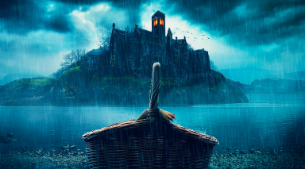What is the architectural feature of the castle?
Analyze the image and provide a thorough answer to the question.

The castle, situated on a rocky cliff, exhibits an eerie beauty with its towering spires, which are a distinctive feature of the castle's architecture.